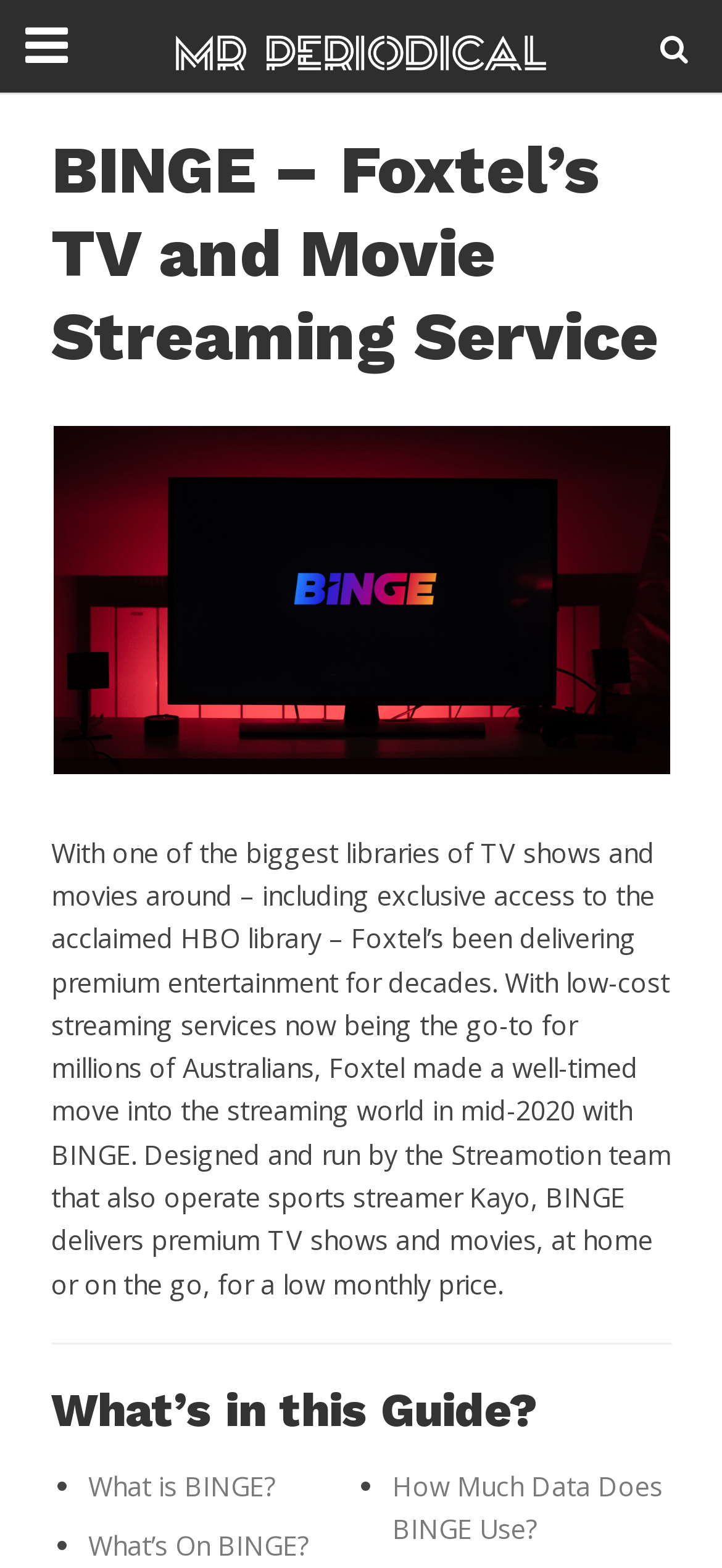How many list markers are there in the 'What’s in this Guide?' section?
Refer to the screenshot and answer in one word or phrase.

3